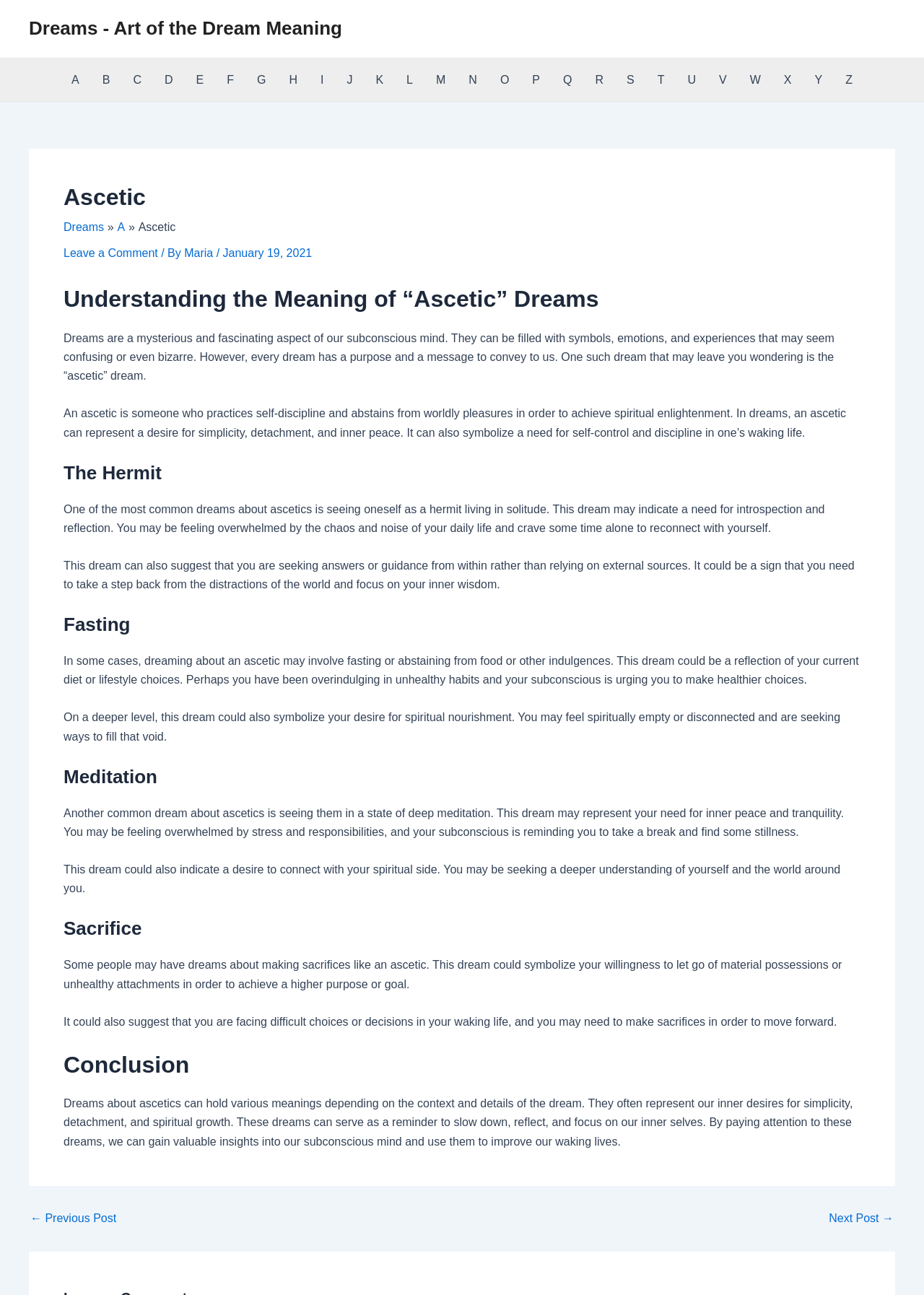Please specify the bounding box coordinates of the area that should be clicked to accomplish the following instruction: "Read the article about 'Understanding the Meaning of “Ascetic” Dreams'". The coordinates should consist of four float numbers between 0 and 1, i.e., [left, top, right, bottom].

[0.031, 0.115, 0.969, 0.916]